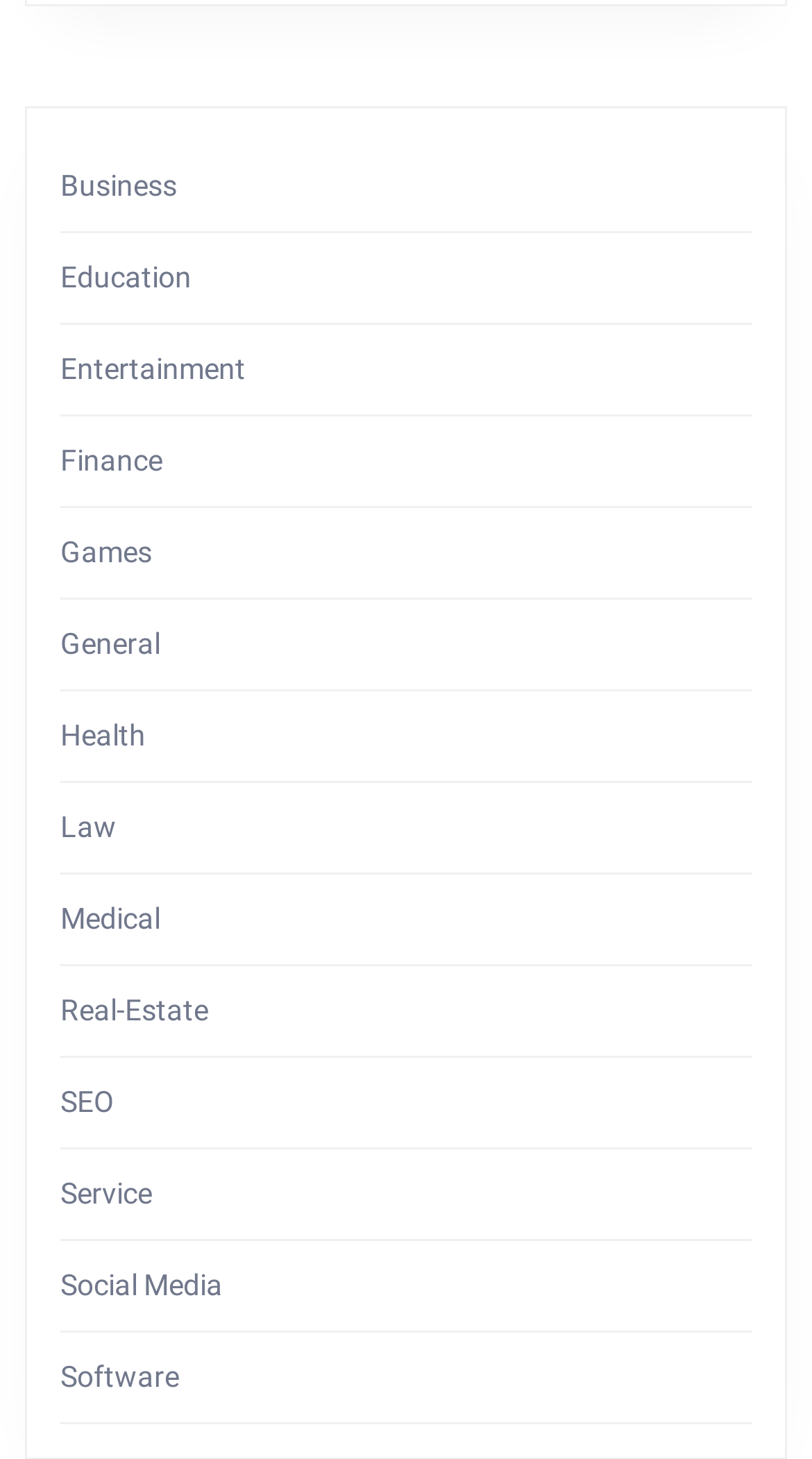Identify and provide the bounding box coordinates of the UI element described: "Real-Estate". The coordinates should be formatted as [left, top, right, bottom], with each number being a float between 0 and 1.

[0.074, 0.68, 0.256, 0.703]